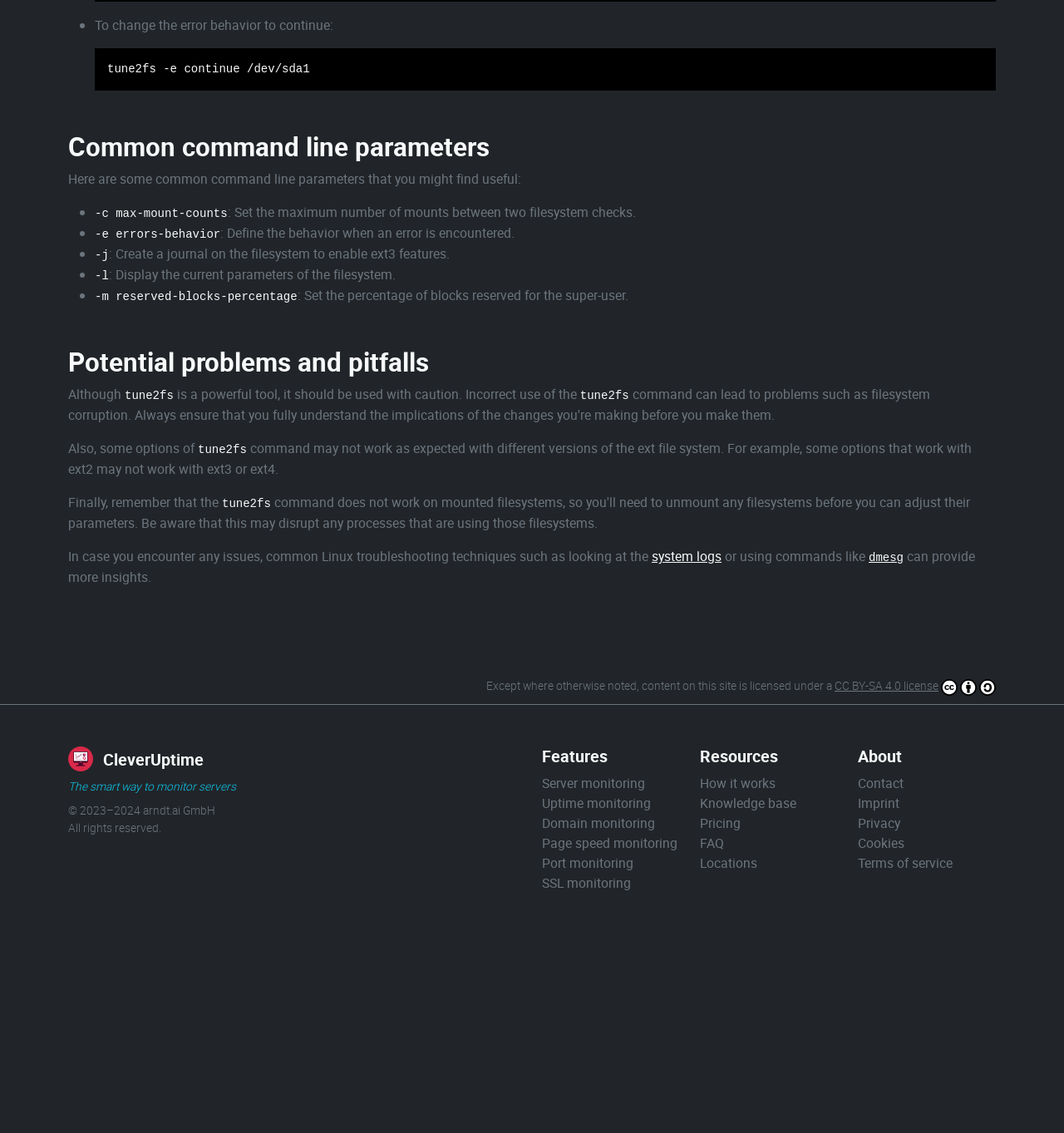Select the bounding box coordinates of the element I need to click to carry out the following instruction: "Click the 'system logs' link".

[0.612, 0.483, 0.678, 0.499]